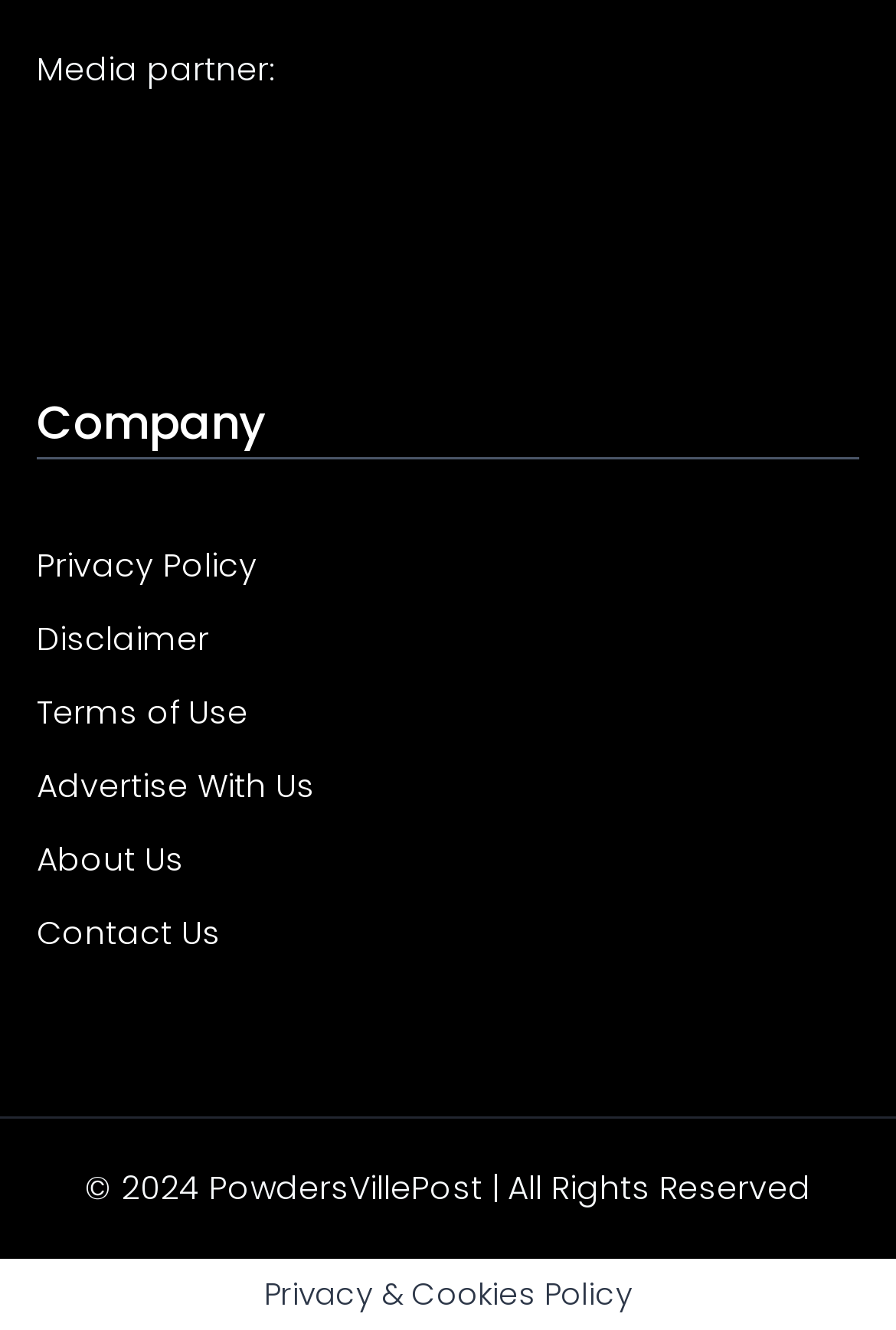What is the topic of the 'Media partner:' section?
Refer to the image and give a detailed response to the question.

The answer can be found by looking at the static text element at the top of the webpage, which states 'Media partner:', suggesting that the section is about the website's media partners or collaborations.